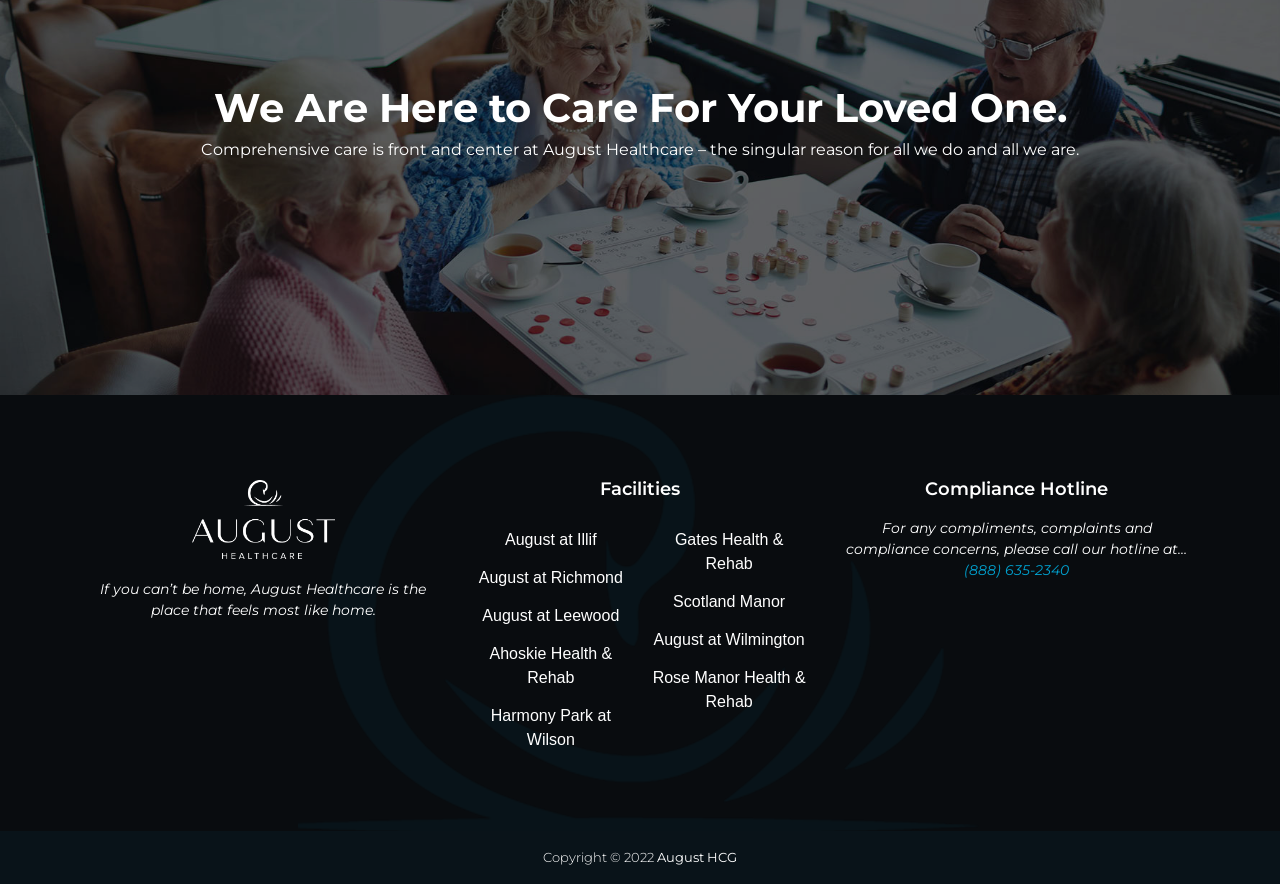Please locate the bounding box coordinates of the element that should be clicked to achieve the given instruction: "Explore facilities at August at Richmond".

[0.368, 0.64, 0.492, 0.667]